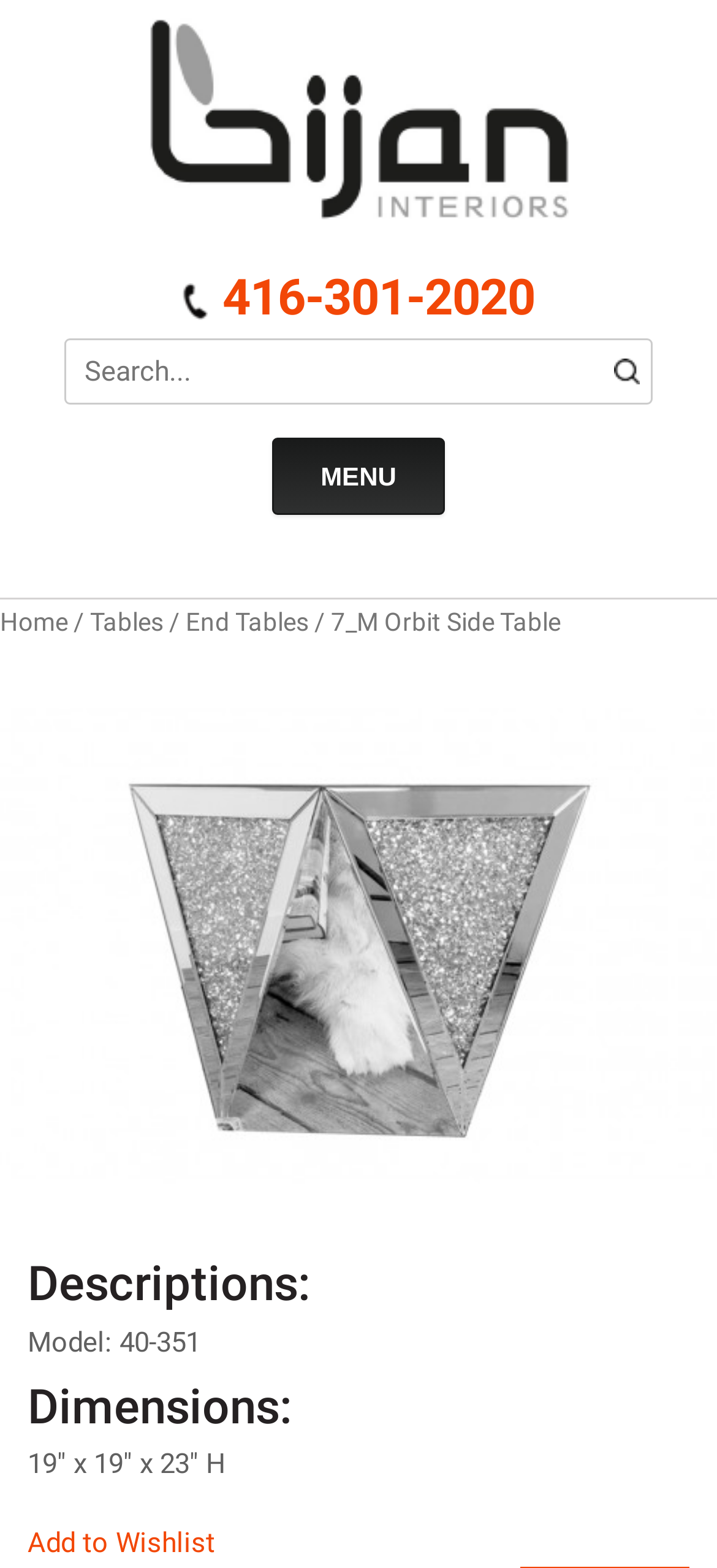Using the webpage screenshot and the element description End Tables, determine the bounding box coordinates. Specify the coordinates in the format (top-left x, top-left y, bottom-right x, bottom-right y) with values ranging from 0 to 1.

[0.259, 0.387, 0.431, 0.406]